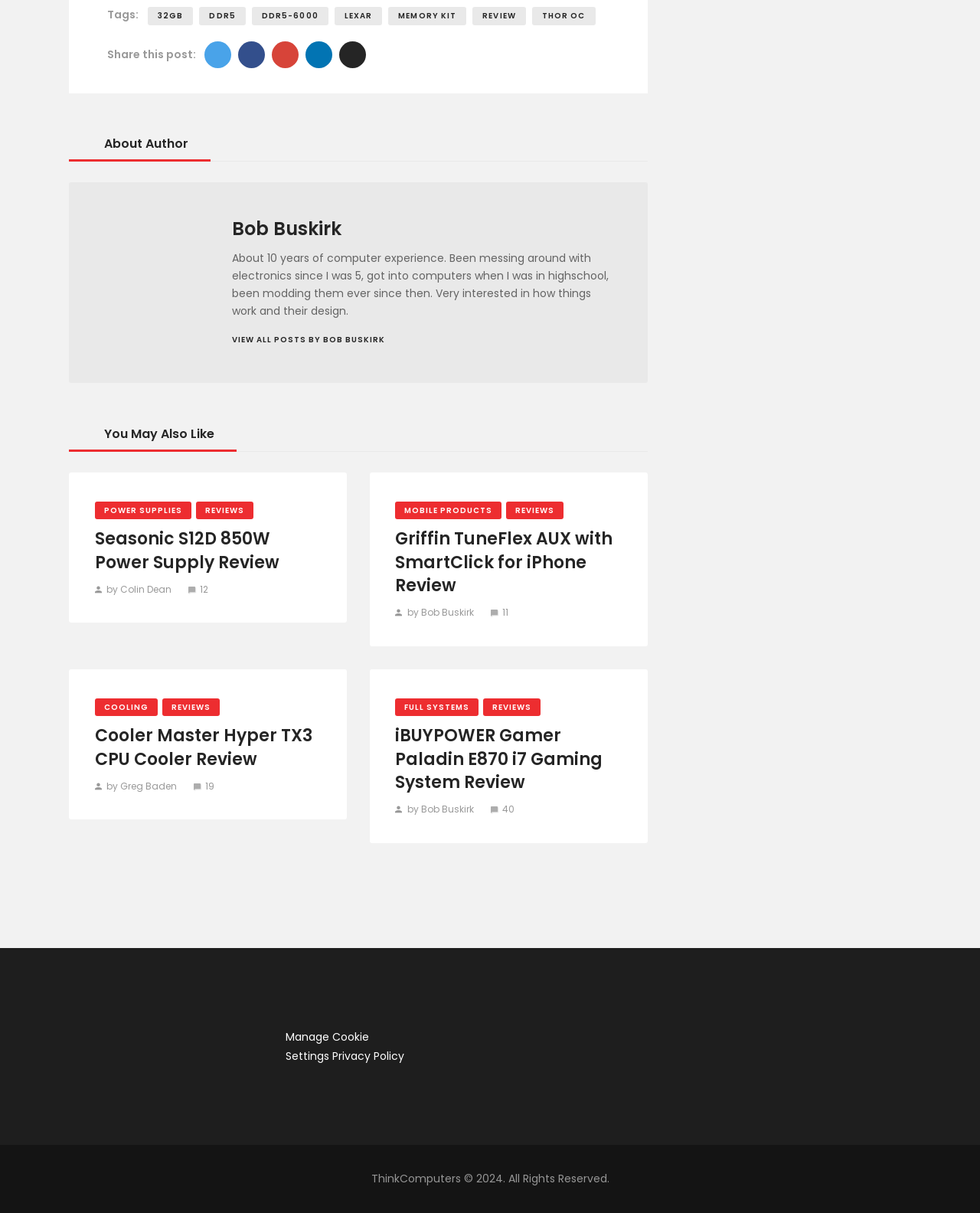Provide the bounding box coordinates for the UI element that is described by this text: "DDR5". The coordinates should be in the form of four float numbers between 0 and 1: [left, top, right, bottom].

[0.203, 0.006, 0.251, 0.021]